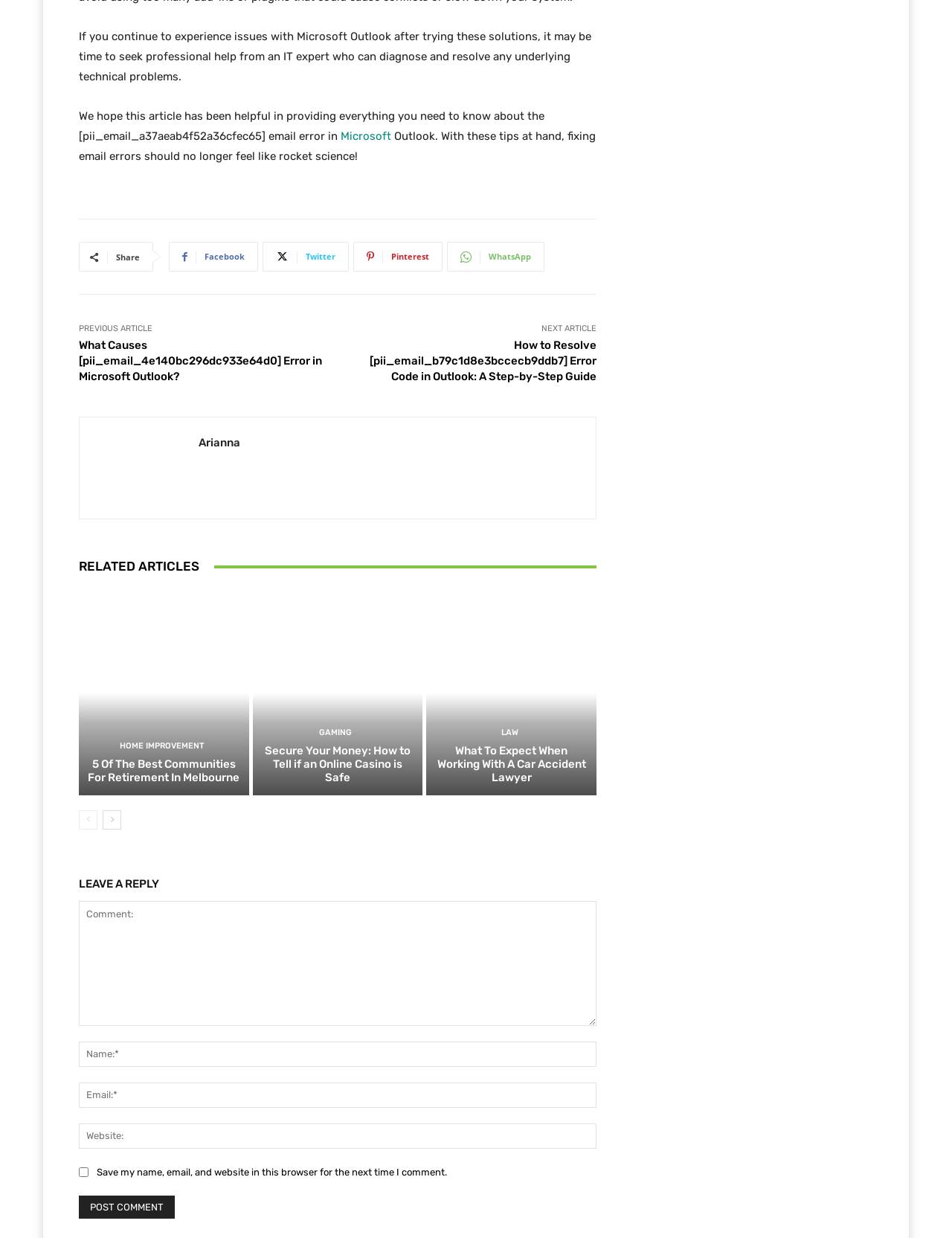Using the description "parent_node: Website: name="url" placeholder="Website:"", predict the bounding box of the relevant HTML element.

[0.083, 0.907, 0.627, 0.928]